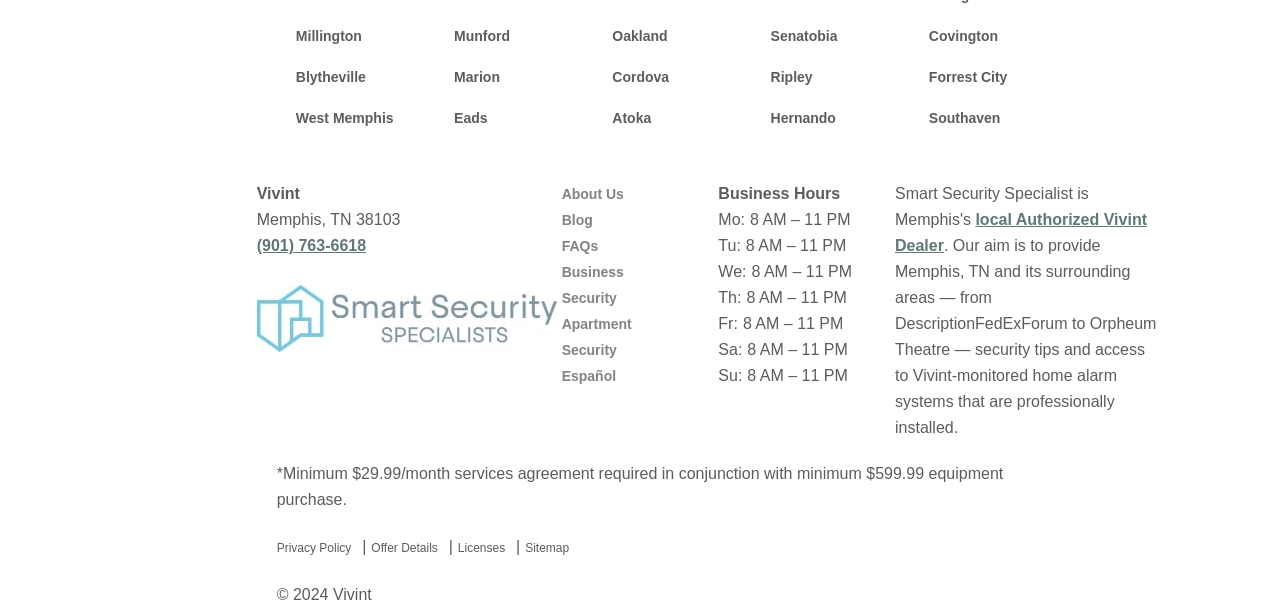Please give the bounding box coordinates of the area that should be clicked to fulfill the following instruction: "Call (901) 763-6618". The coordinates should be in the format of four float numbers from 0 to 1, i.e., [left, top, right, bottom].

[0.201, 0.39, 0.286, 0.418]